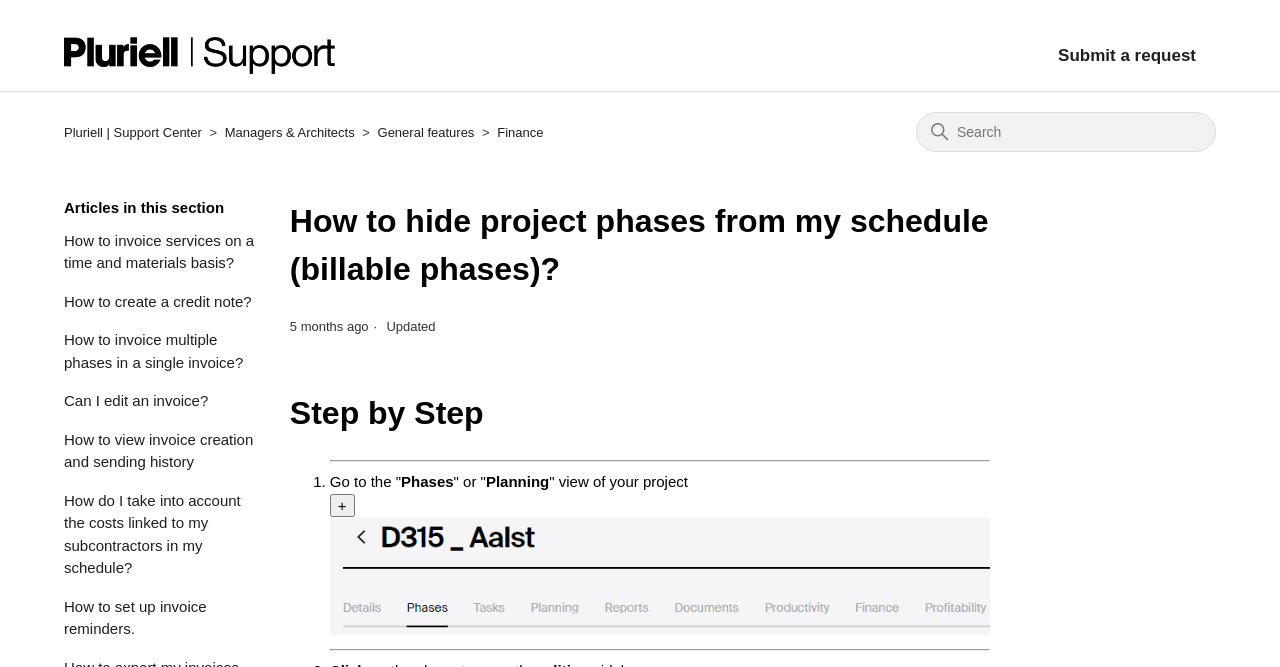What is the purpose of the search box?
Please answer the question with a detailed and comprehensive explanation.

The search box is located in the top-right corner of the webpage, and it allows users to search for specific help topics or keywords within the support center.